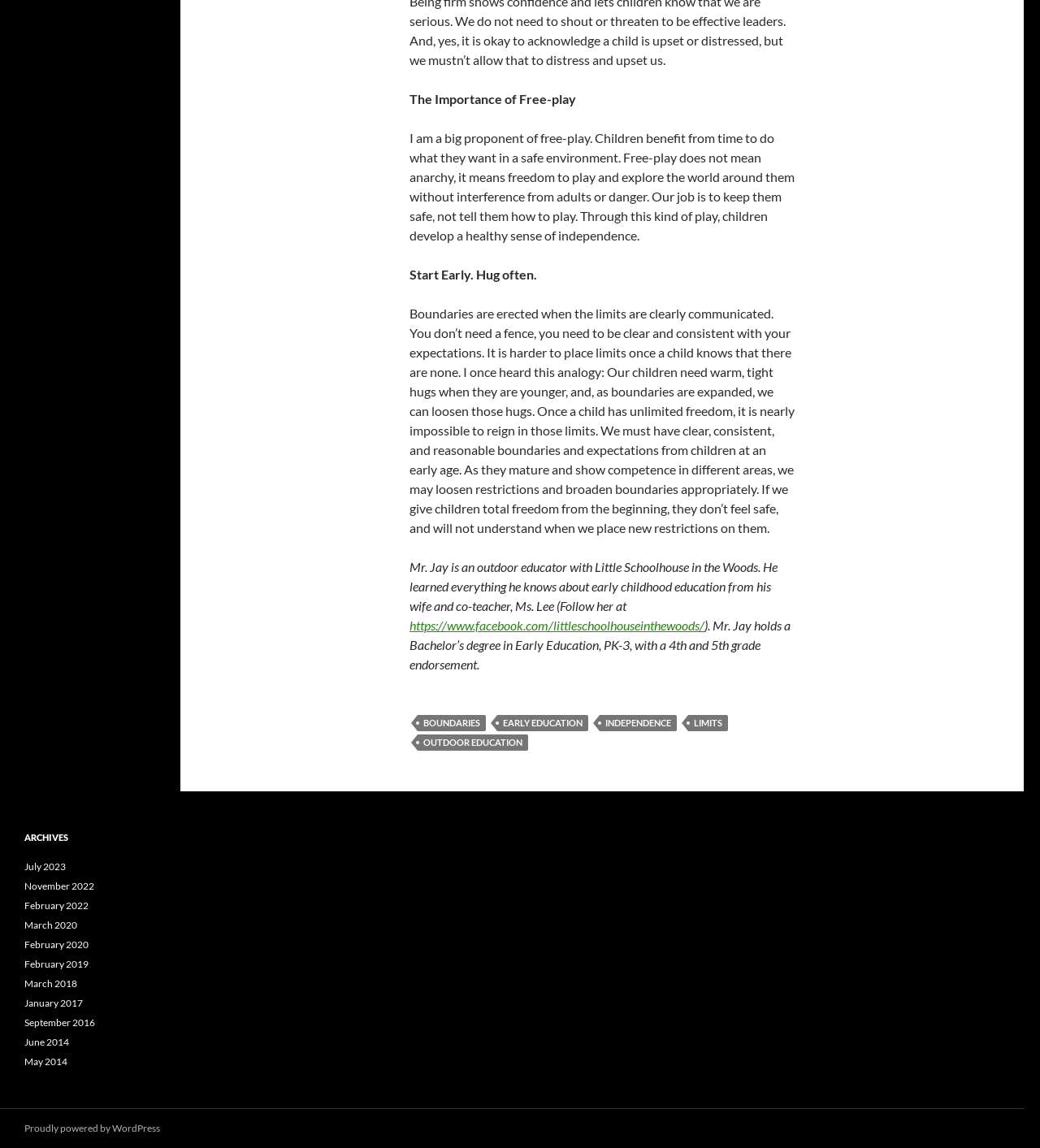Find and indicate the bounding box coordinates of the region you should select to follow the given instruction: "View Privacy Policy".

None